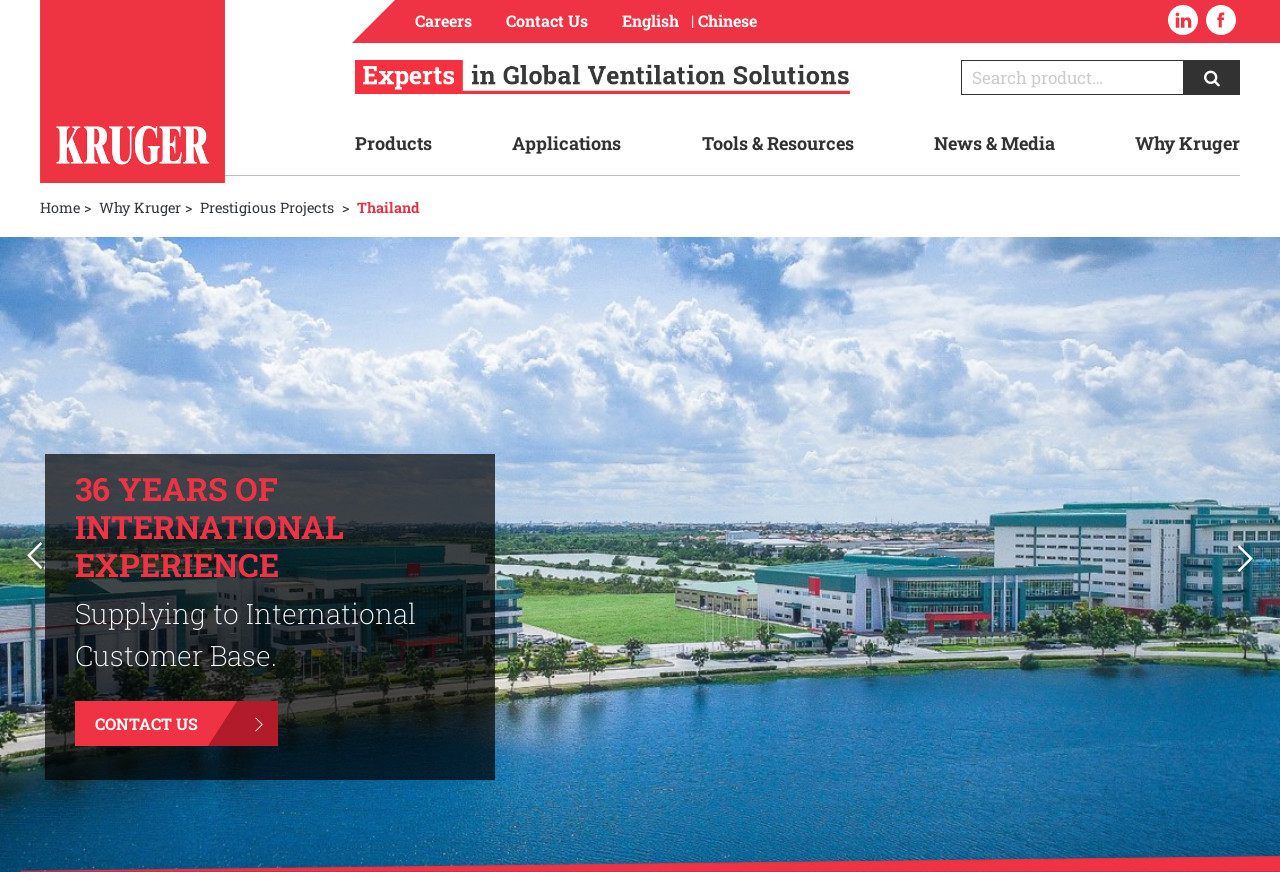Identify the bounding box coordinates of the specific part of the webpage to click to complete this instruction: "Go to Contact Us".

[0.395, 0.012, 0.459, 0.036]